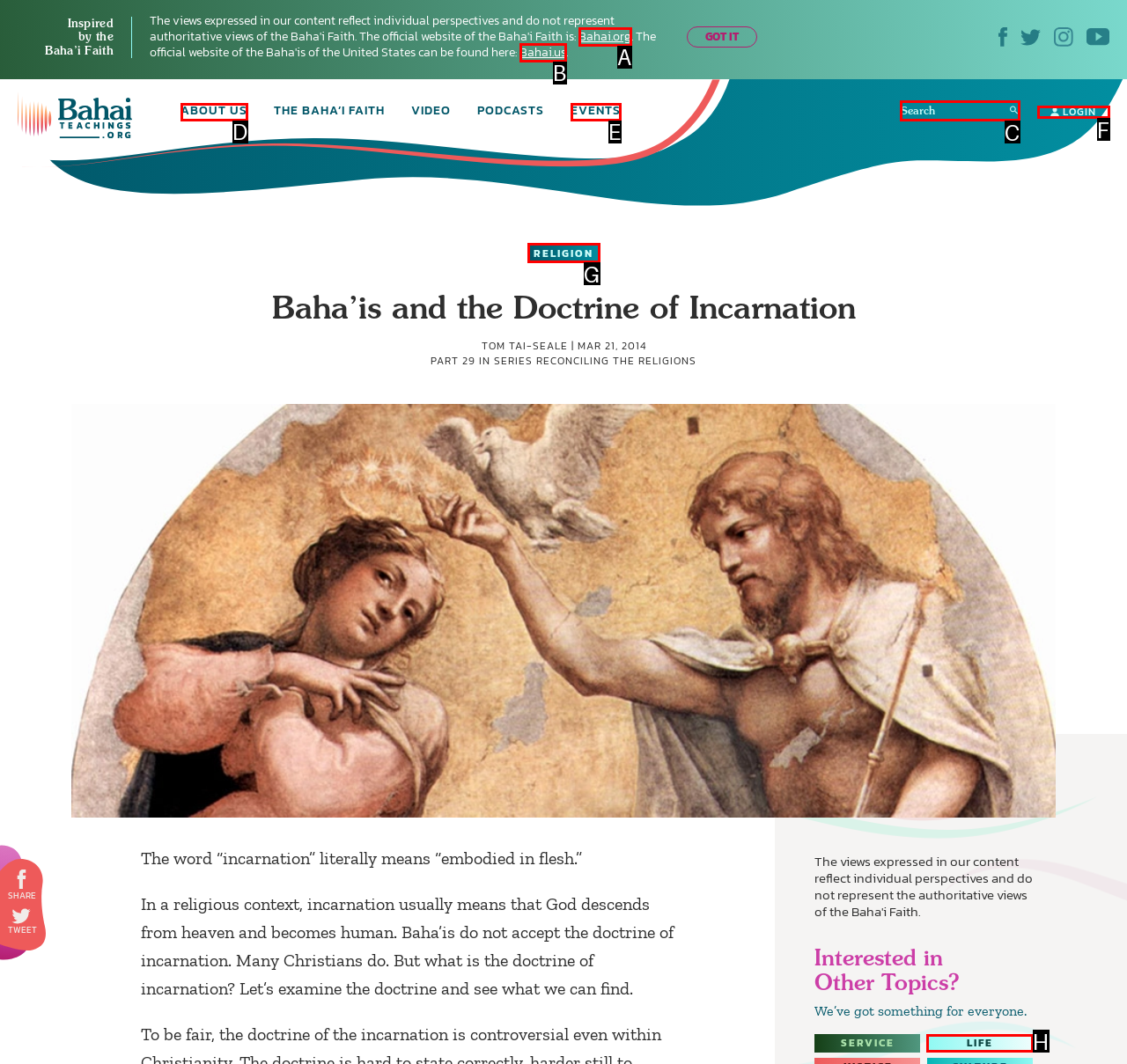Which HTML element should be clicked to complete the task: Search for something? Answer with the letter of the corresponding option.

C